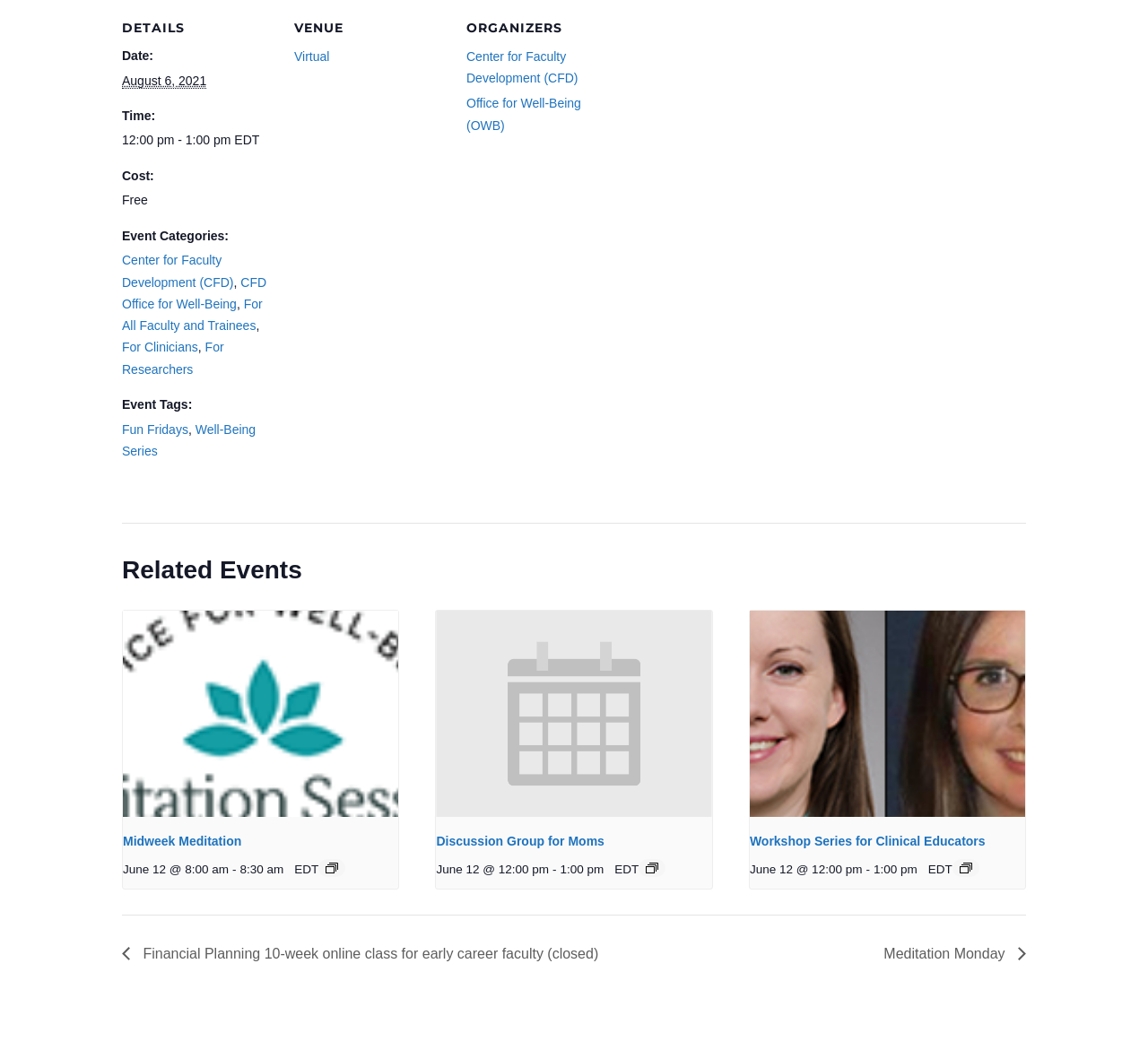Please determine the bounding box coordinates, formatted as (top-left x, top-left y, bottom-right x, bottom-right y), with all values as floating point numbers between 0 and 1. Identify the bounding box of the region described as: Well-Being Series

[0.106, 0.398, 0.223, 0.433]